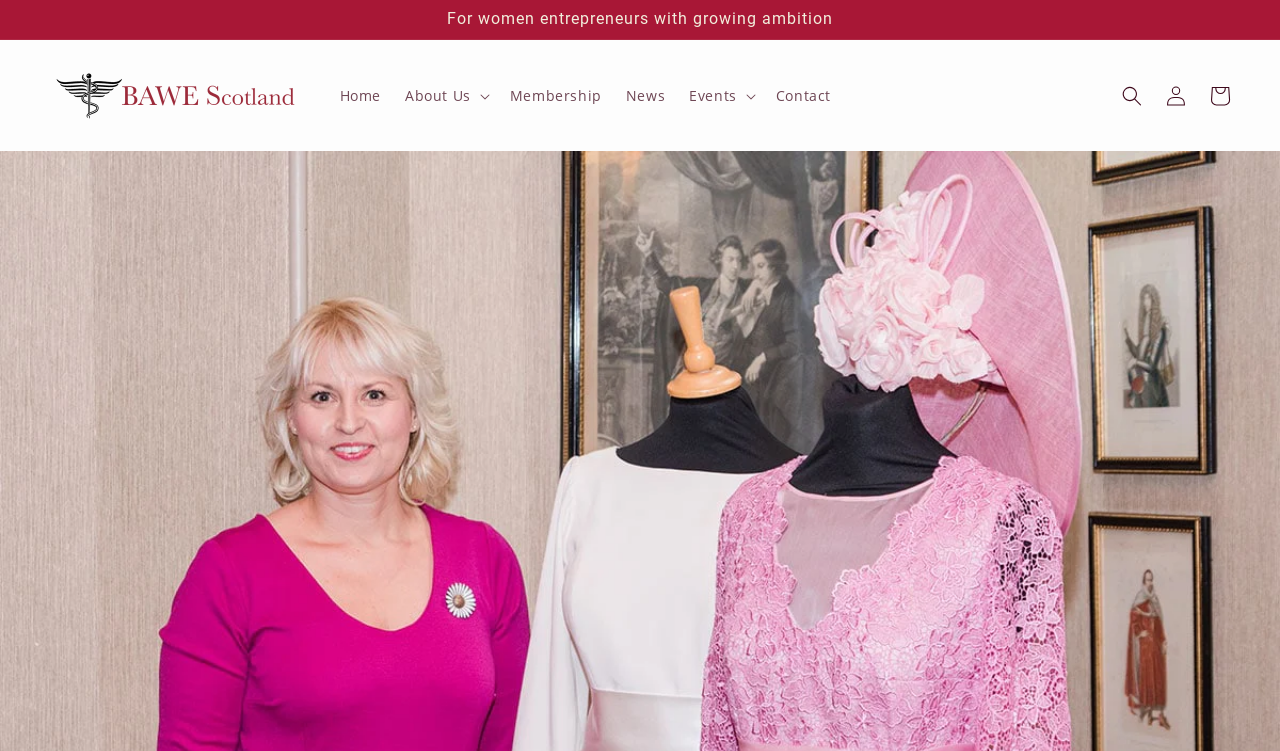Can users log in to the website?
Based on the image content, provide your answer in one word or a short phrase.

Yes